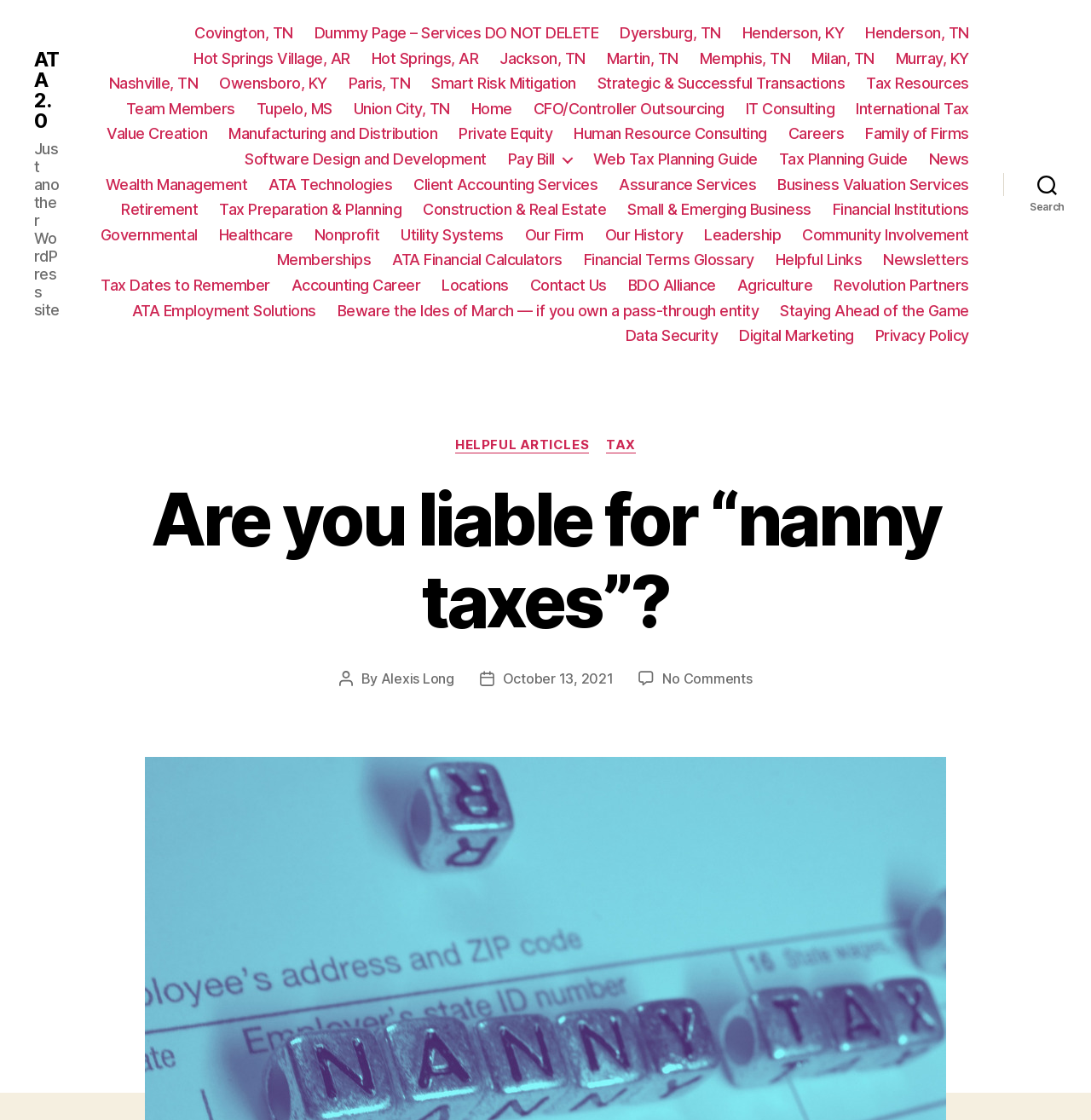Identify the bounding box coordinates of the area that should be clicked in order to complete the given instruction: "Click on 'Covington, TN'". The bounding box coordinates should be four float numbers between 0 and 1, i.e., [left, top, right, bottom].

[0.178, 0.021, 0.269, 0.038]